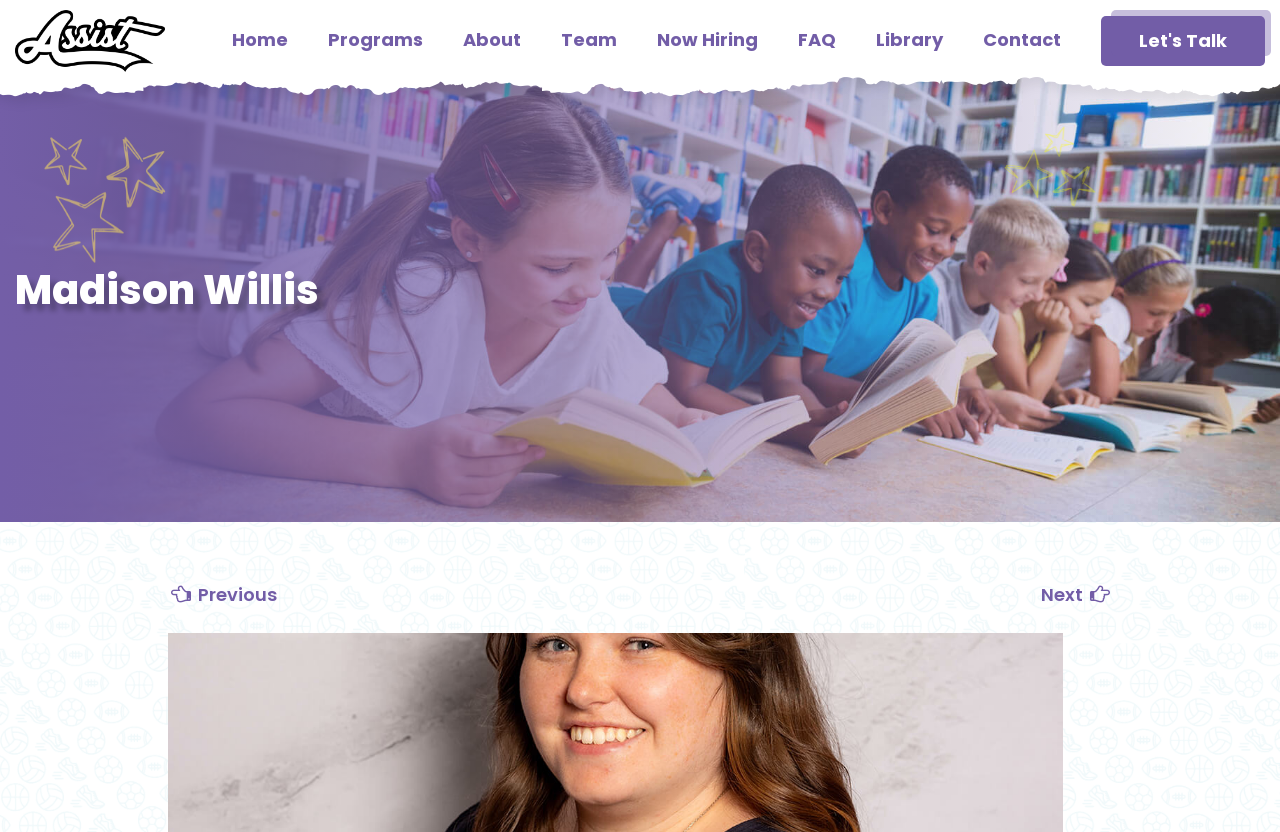Provide a thorough and detailed response to the question by examining the image: 
What are the two arrow icons for?

I found the answer by looking at the two link elements with the icons and text 'Previous' and 'Next' which are located at the bottom of the webpage, suggesting that they are for navigation purposes.